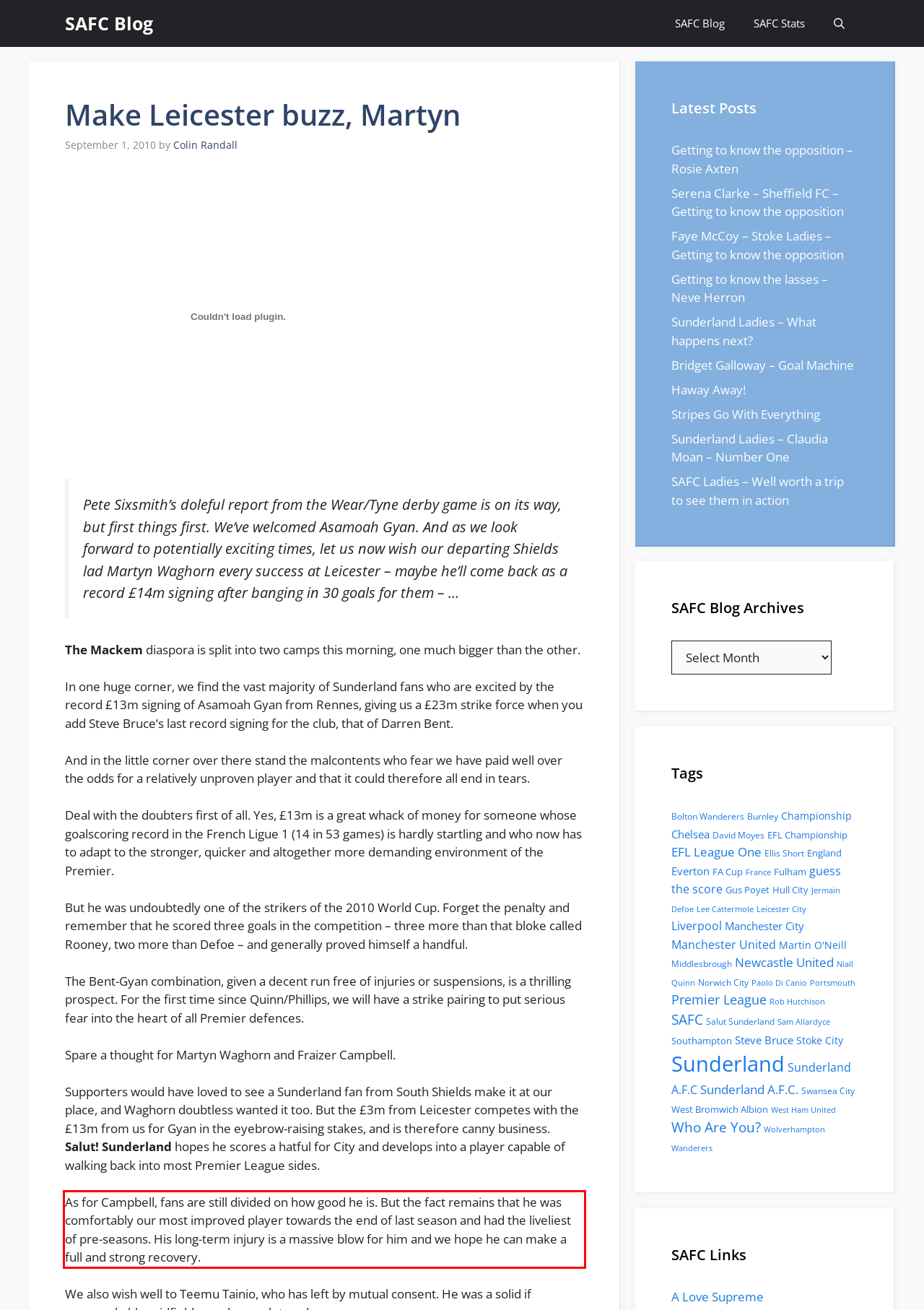From the screenshot of the webpage, locate the red bounding box and extract the text contained within that area.

As for Campbell, fans are still divided on how good he is. But the fact remains that he was comfortably our most improved player towards the end of last season and had the liveliest of pre-seasons. His long-term injury is a massive blow for him and we hope he can make a full and strong recovery.